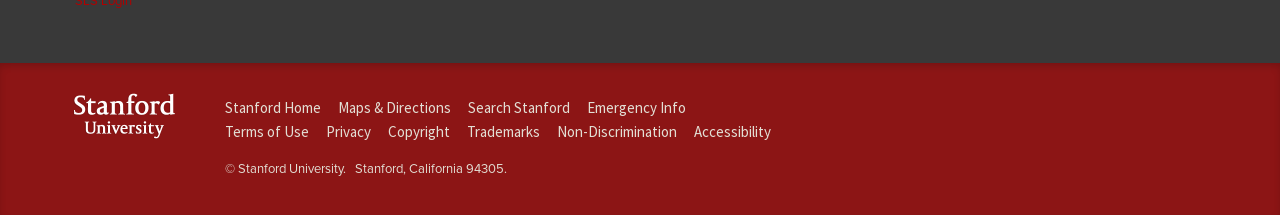Locate the UI element that matches the description Privacy (link is external) in the webpage screenshot. Return the bounding box coordinates in the format (top-left x, top-left y, bottom-right x, bottom-right y), with values ranging from 0 to 1.

[0.255, 0.568, 0.29, 0.657]